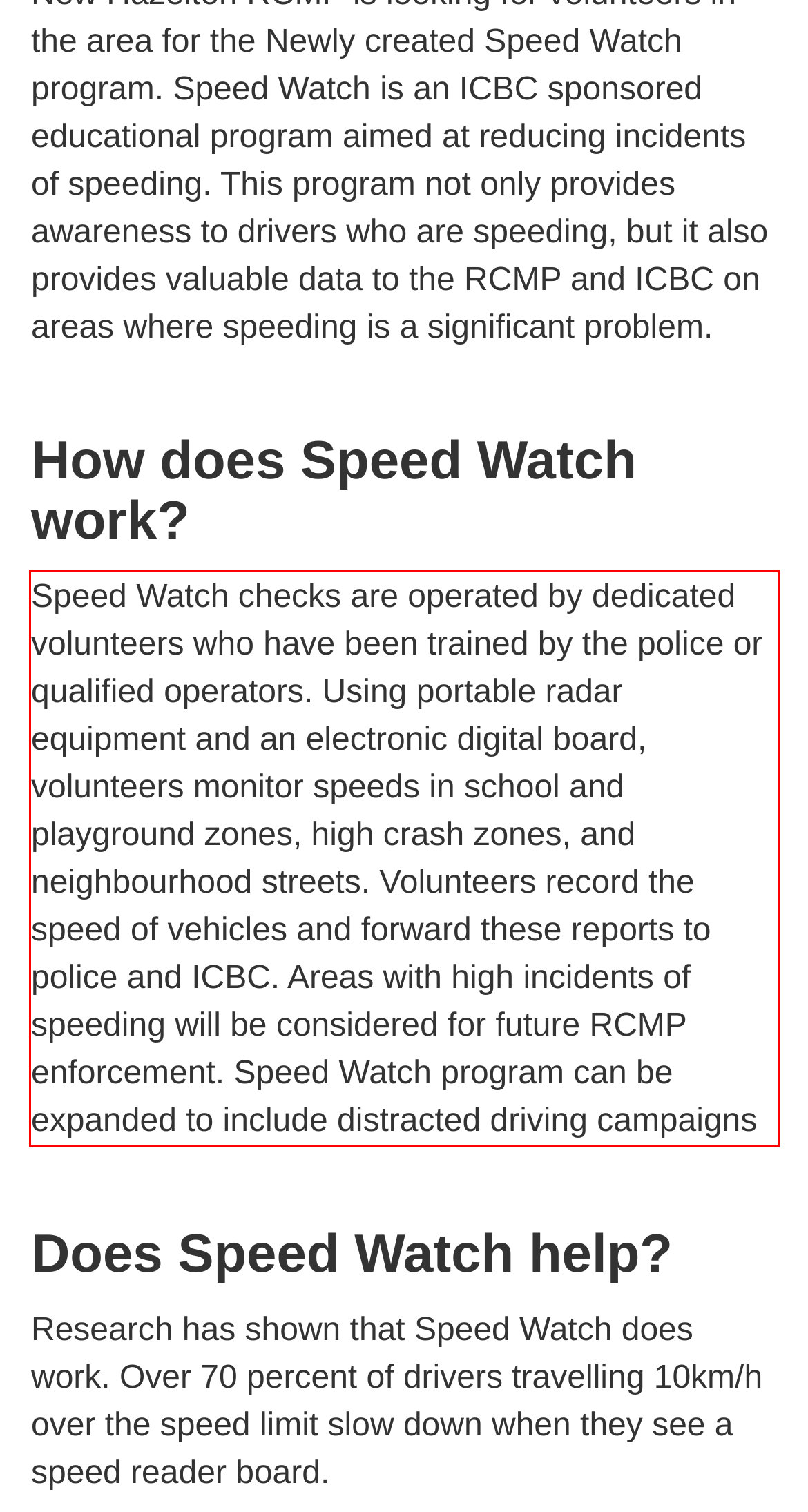Please look at the screenshot provided and find the red bounding box. Extract the text content contained within this bounding box.

Speed Watch checks are operated by dedicated volunteers who have been trained by the police or qualified operators. Using portable radar equipment and an electronic digital board, volunteers monitor speeds in school and playground zones, high crash zones, and neighbourhood streets. Volunteers record the speed of vehicles and forward these reports to police and ICBC. Areas with high incidents of speeding will be considered for future RCMP enforcement. Speed Watch program can be expanded to include distracted driving campaigns